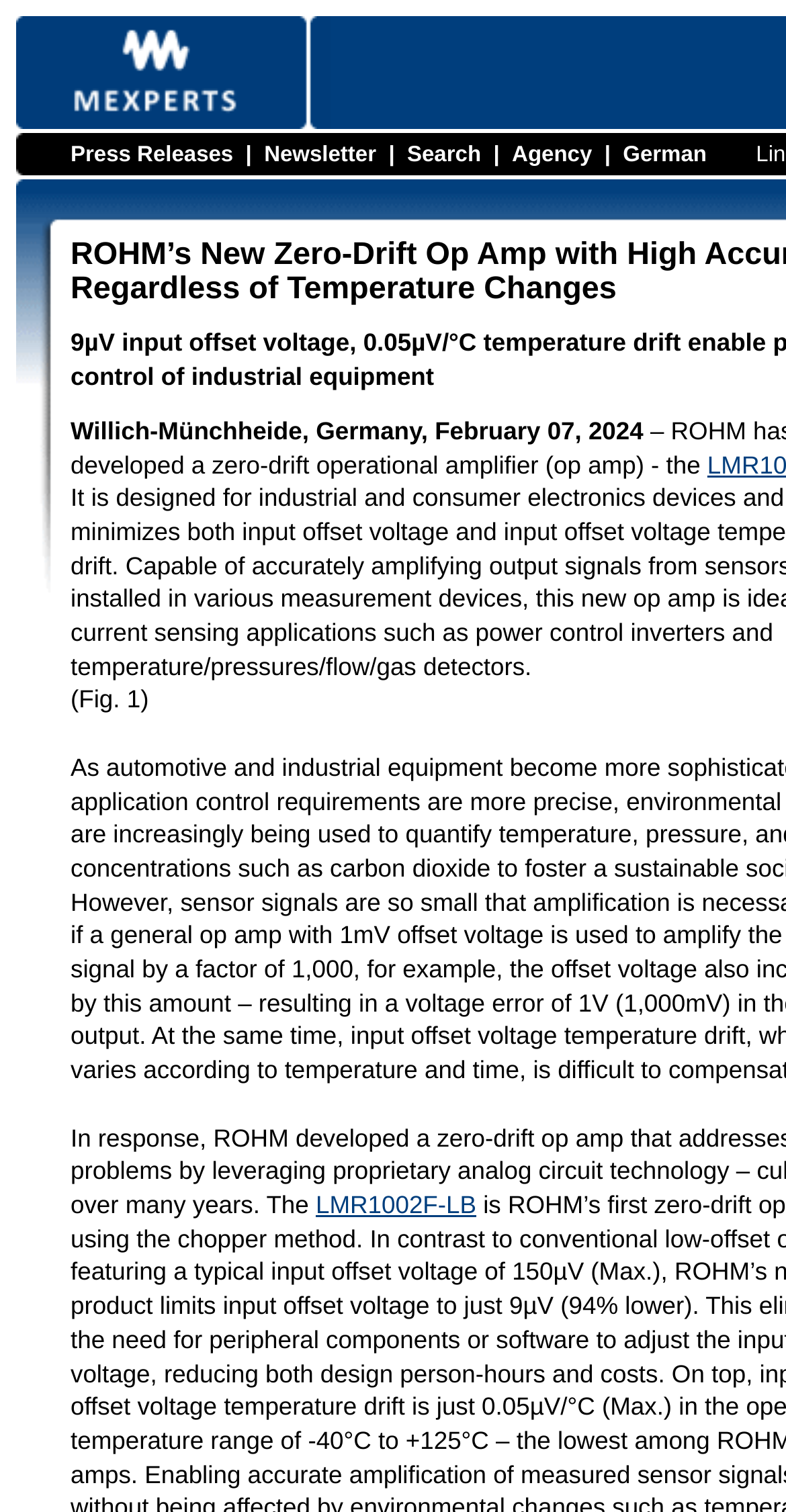How many columns are in the top table?
Based on the image, give a one-word or short phrase answer.

2